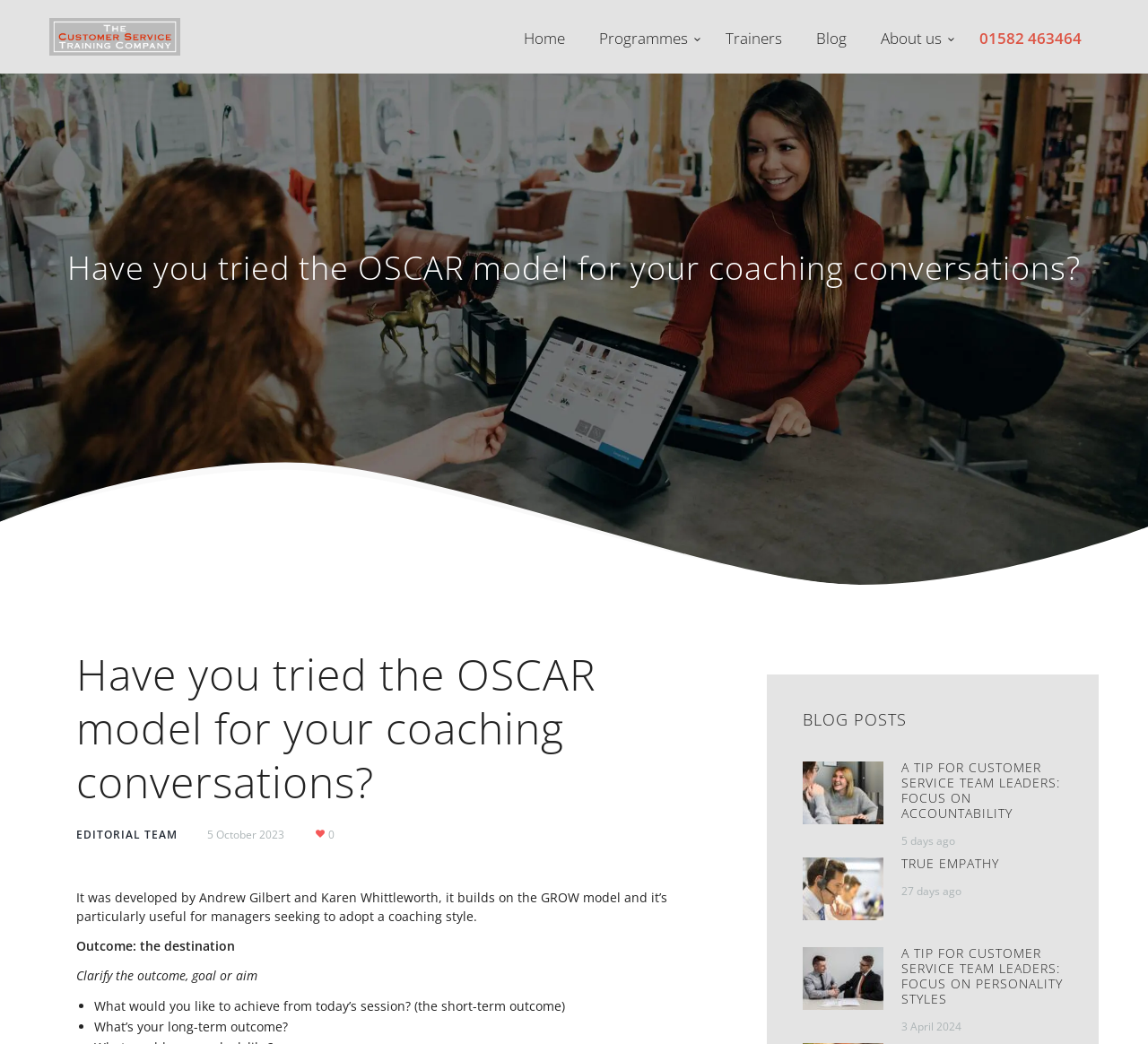Determine the bounding box for the described UI element: "Programmes".

[0.507, 0.027, 0.617, 0.04]